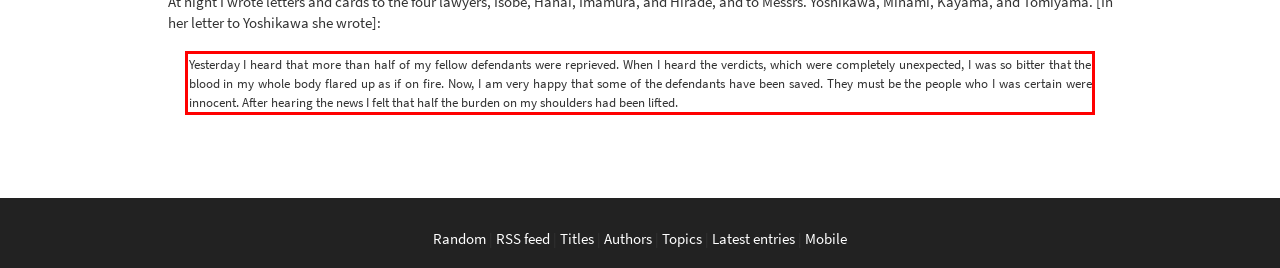From the given screenshot of a webpage, identify the red bounding box and extract the text content within it.

Yesterday I heard that more than half of my fellow defendants were reprieved. When I heard the verdicts, which were completely unexpected, I was so bitter that the blood in my whole body flared up as if on fire. Now, I am very happy that some of the defendants have been saved. They must be the people who I was certain were innocent. After hearing the news I felt that half the burden on my shoulders had been lifted.